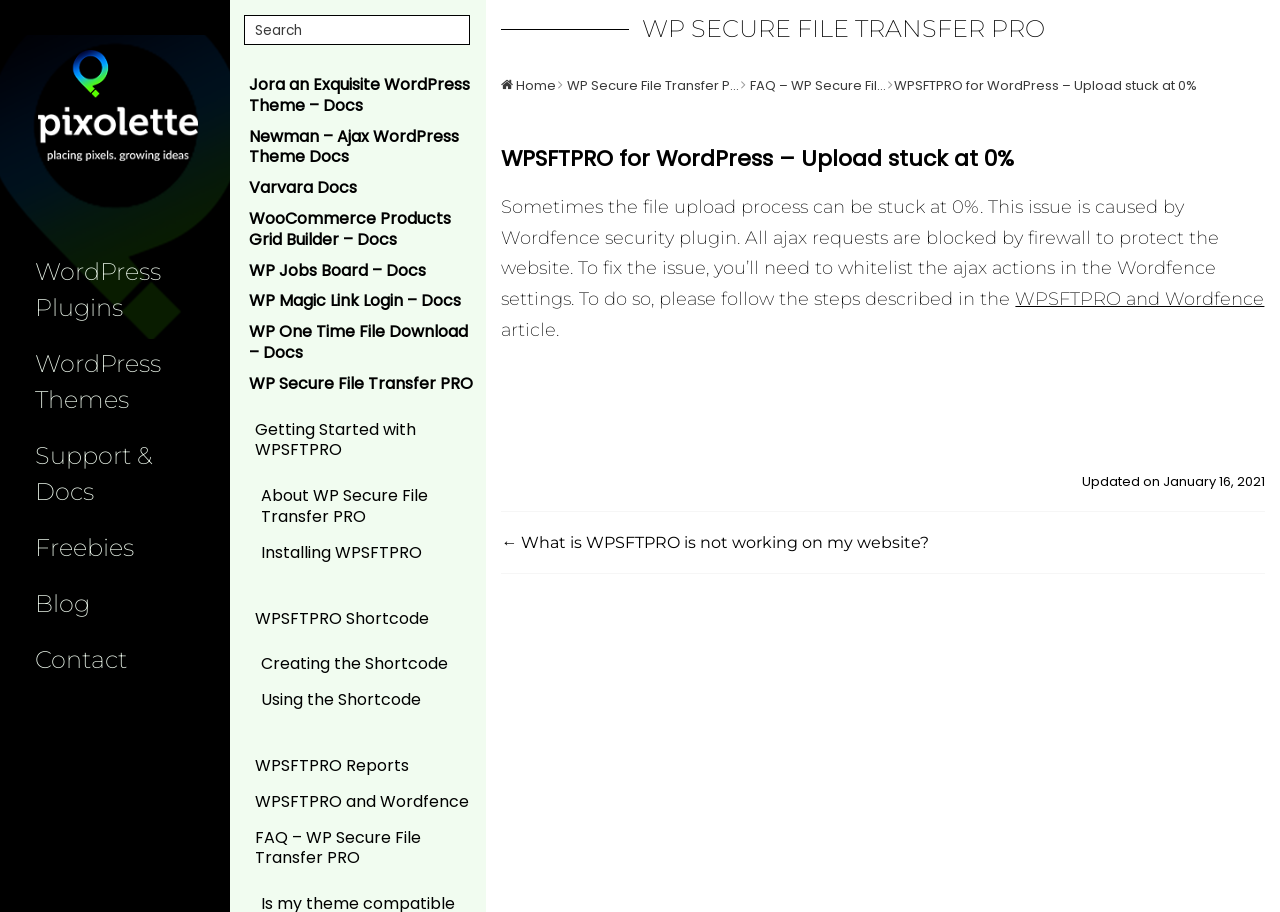Locate the bounding box coordinates of the clickable part needed for the task: "Search for something".

[0.191, 0.016, 0.367, 0.049]